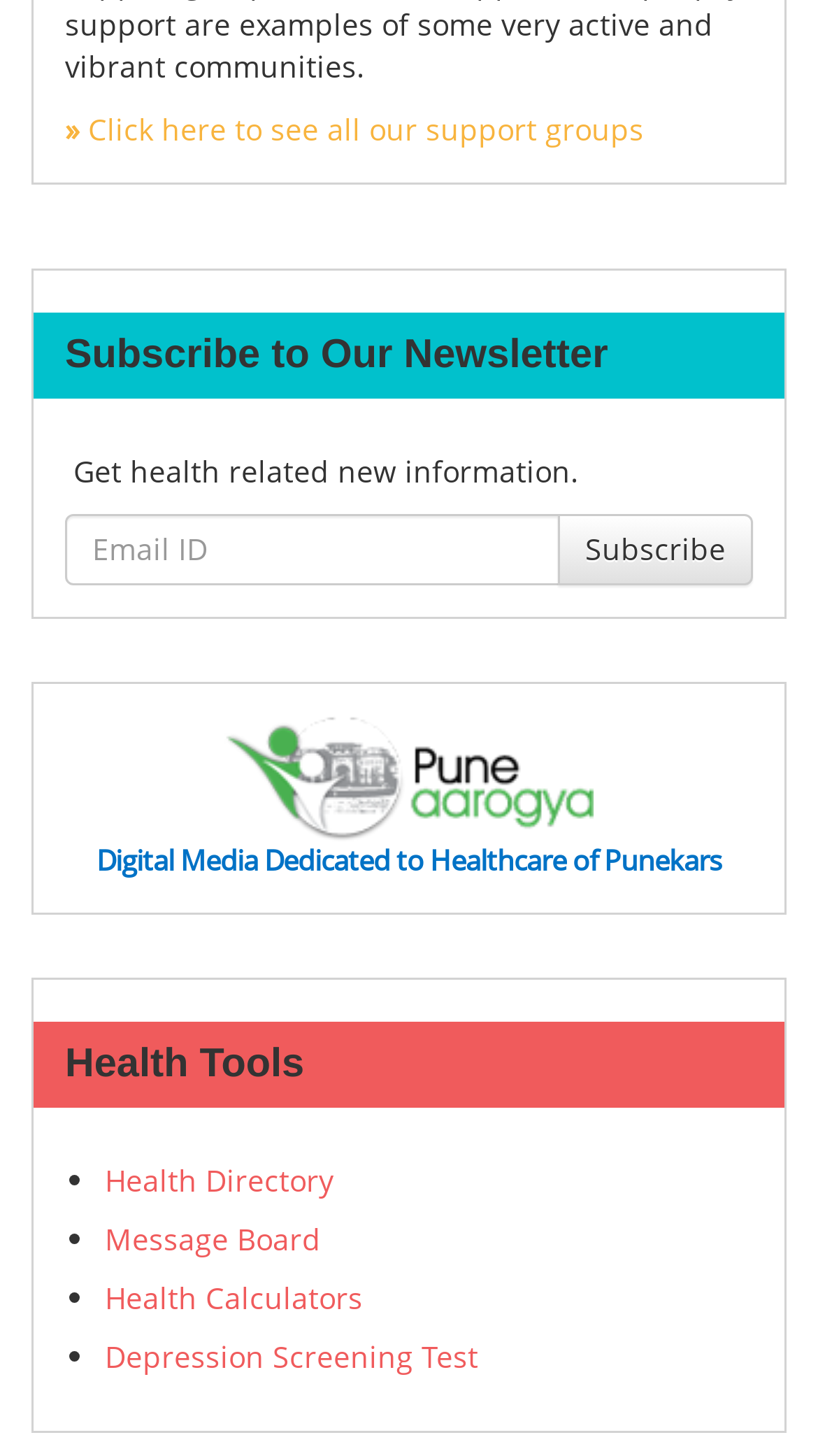Could you provide the bounding box coordinates for the portion of the screen to click to complete this instruction: "Take the Depression Screening Test"?

[0.128, 0.918, 0.585, 0.945]